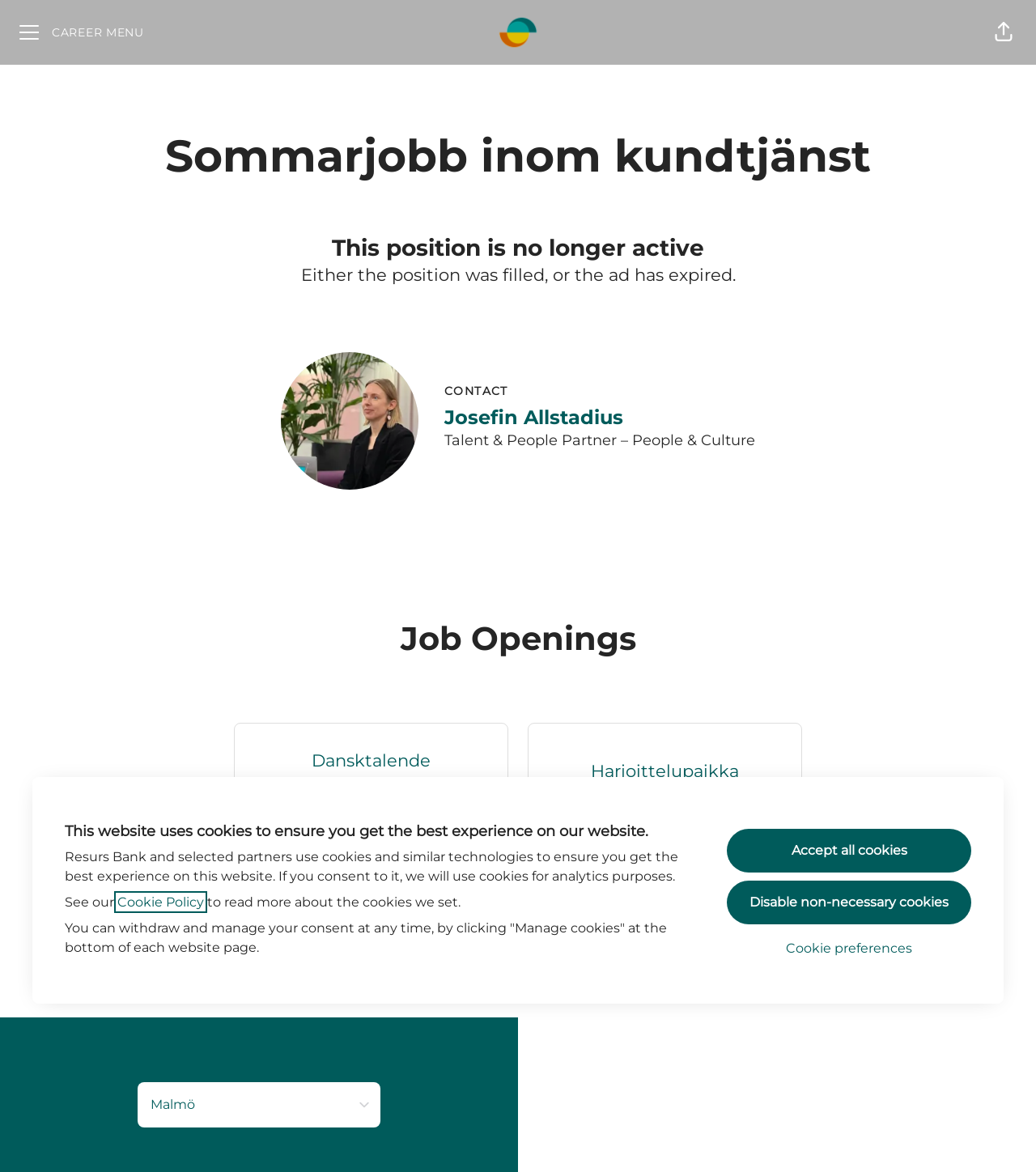Using the information in the image, could you please answer the following question in detail:
What is the location of the job 'Dansktalende sagsbehandler Customer Service'?

I found the location of the job 'Dansktalende sagsbehandler Customer Service' mentioned in the webpage, specifically in the link element with the text 'Dansktalende sagsbehandler Customer Service · Helsingborg, Malmö'.